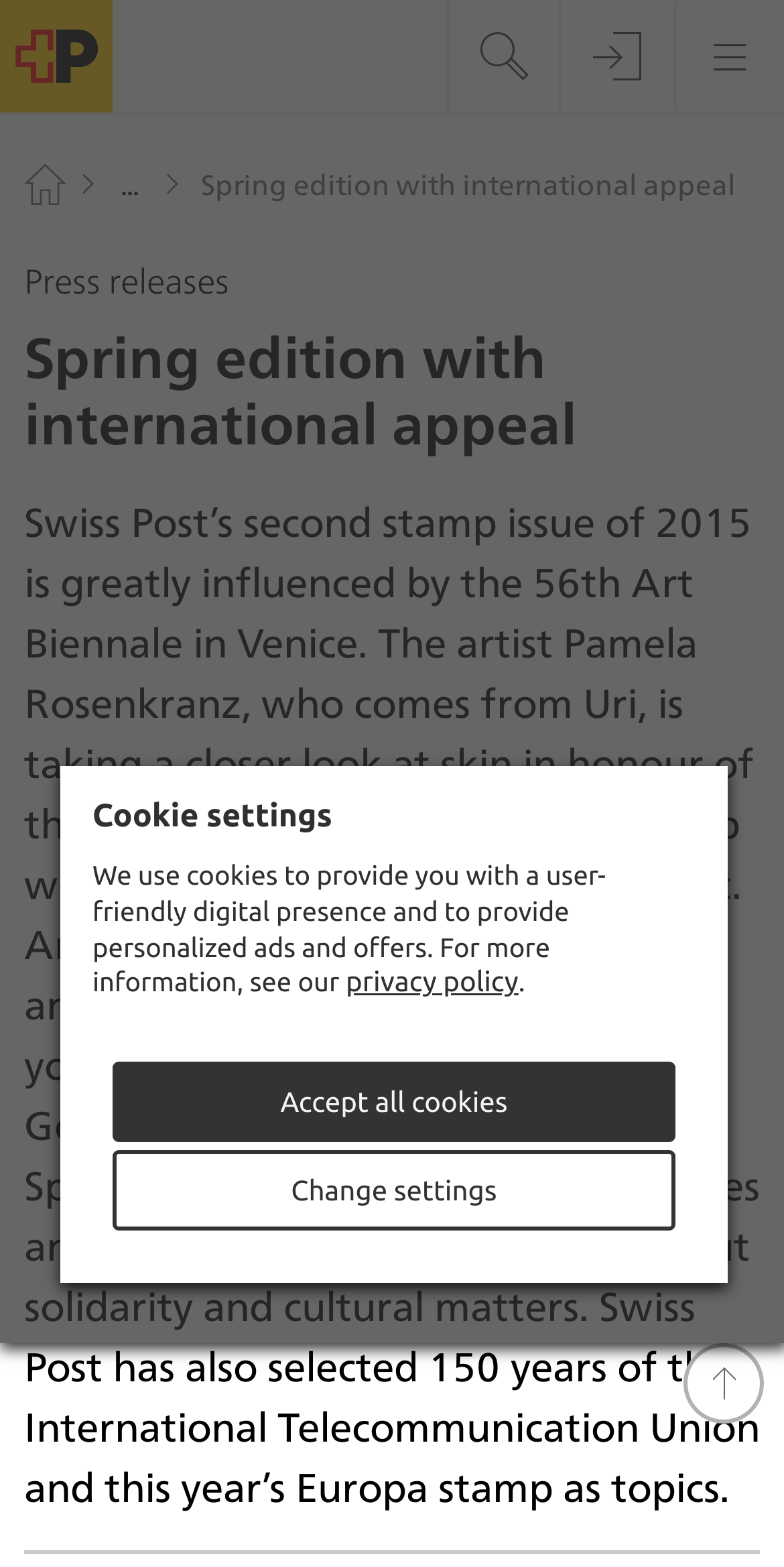Locate the bounding box coordinates of the area to click to fulfill this instruction: "Login to the account". The bounding box should be presented as four float numbers between 0 and 1, in the order [left, top, right, bottom].

[0.715, 0.0, 0.859, 0.072]